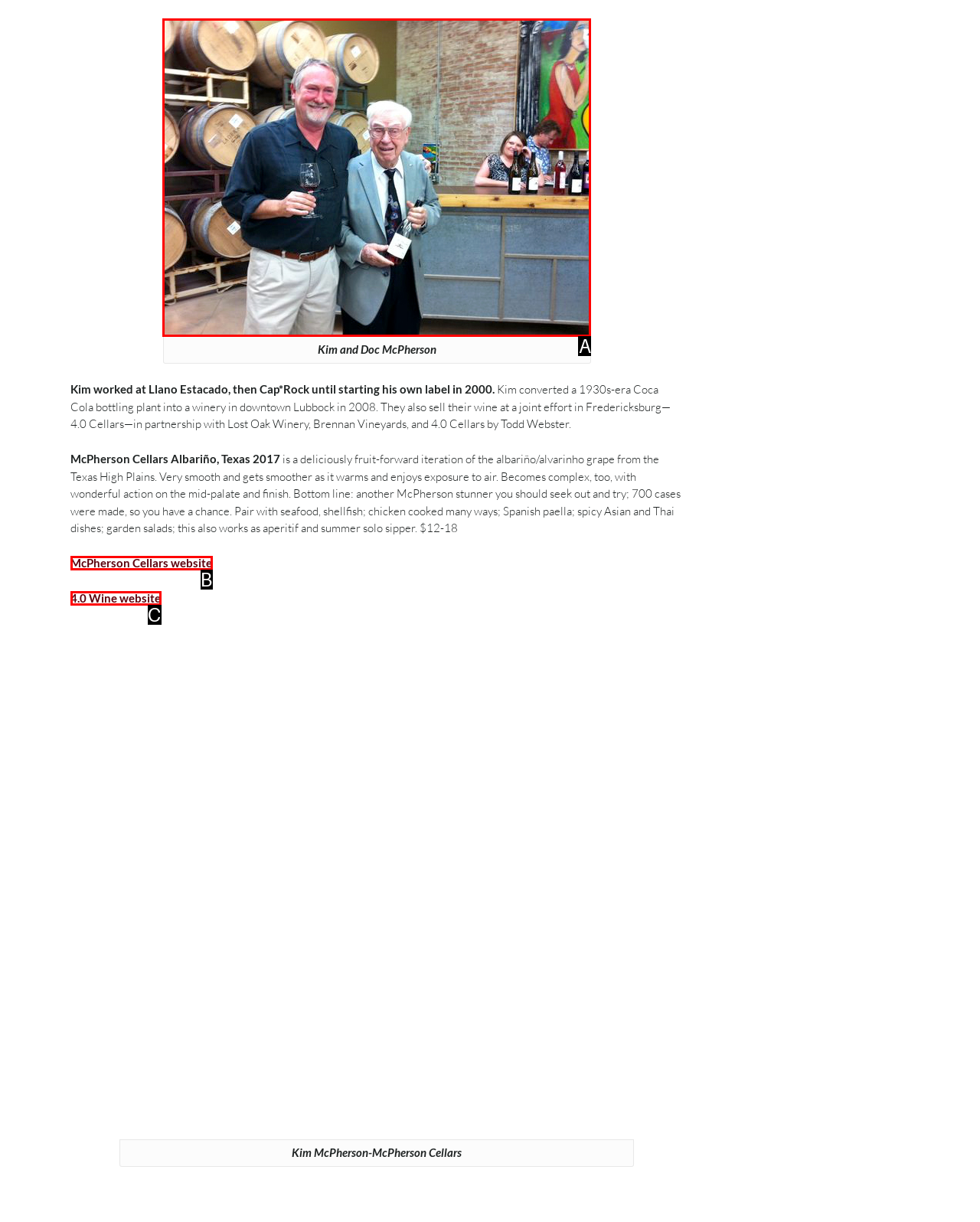Select the option that matches the description: parent_node: Kim and Doc McPherson. Answer with the letter of the correct option directly.

A